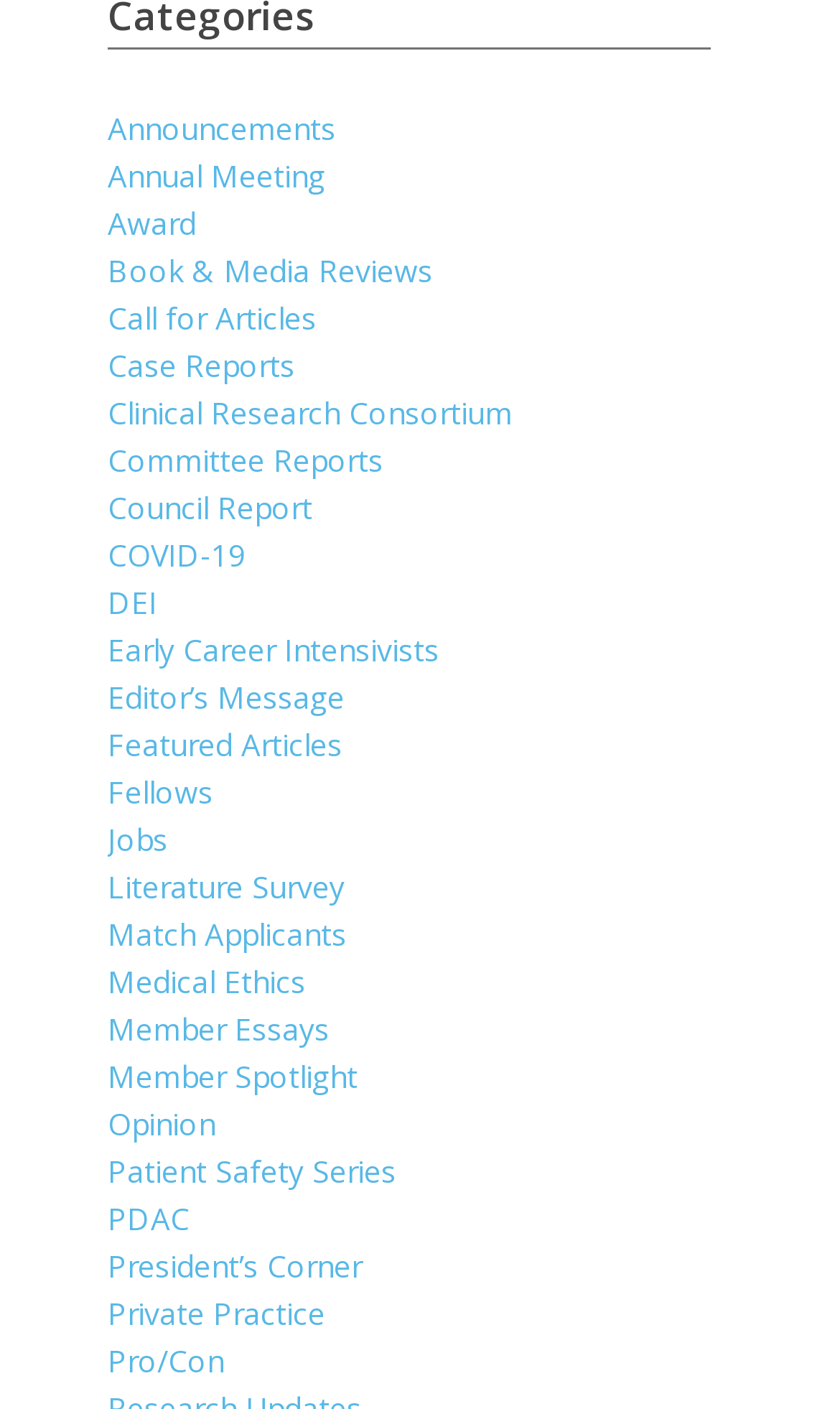Answer succinctly with a single word or phrase:
What is the vertical position of the 'COVID-19' link?

Above the middle